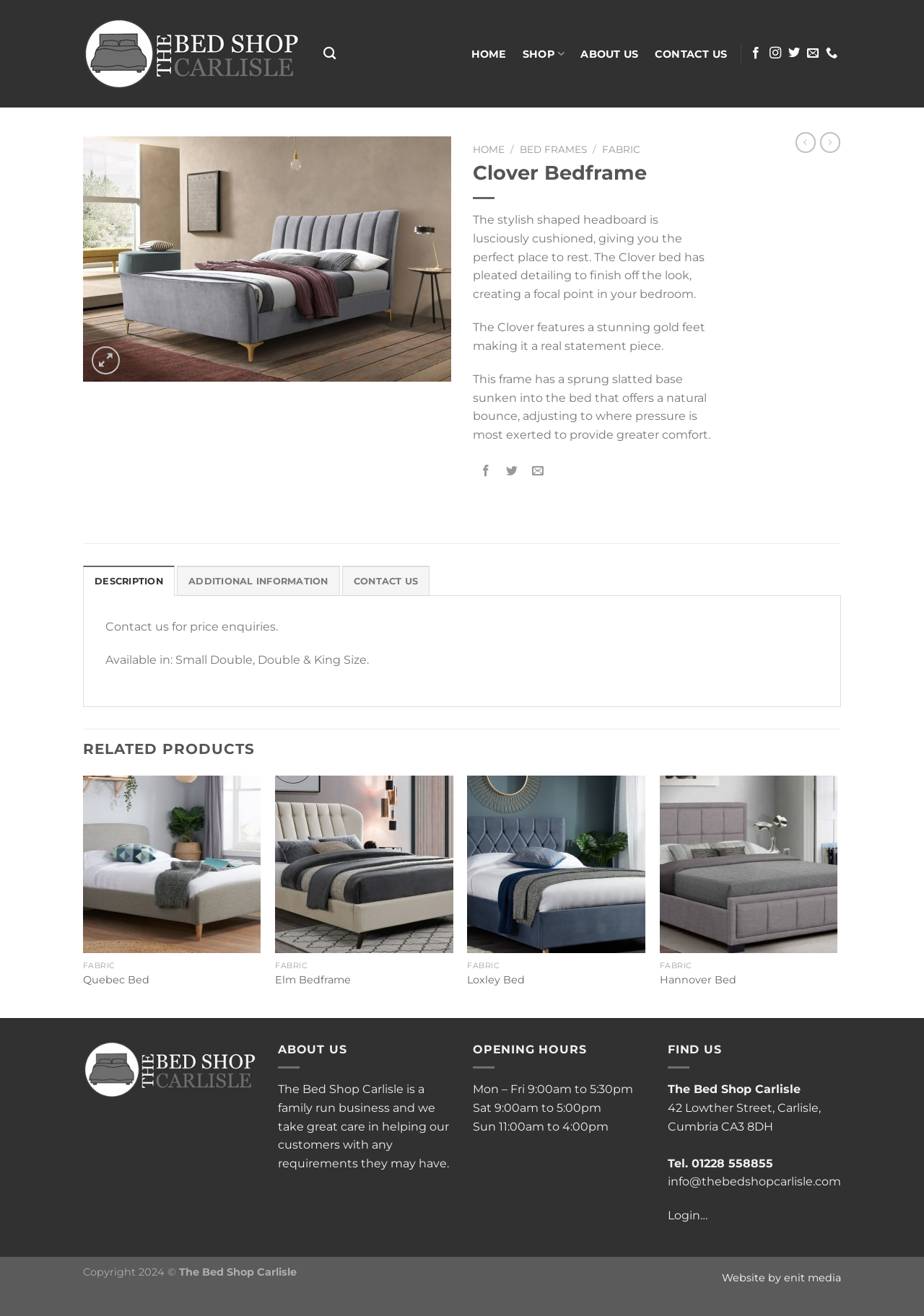Locate the bounding box coordinates of the area to click to fulfill this instruction: "Click on the 'CONTACT US' link". The bounding box should be presented as four float numbers between 0 and 1, in the order [left, top, right, bottom].

[0.708, 0.031, 0.787, 0.051]